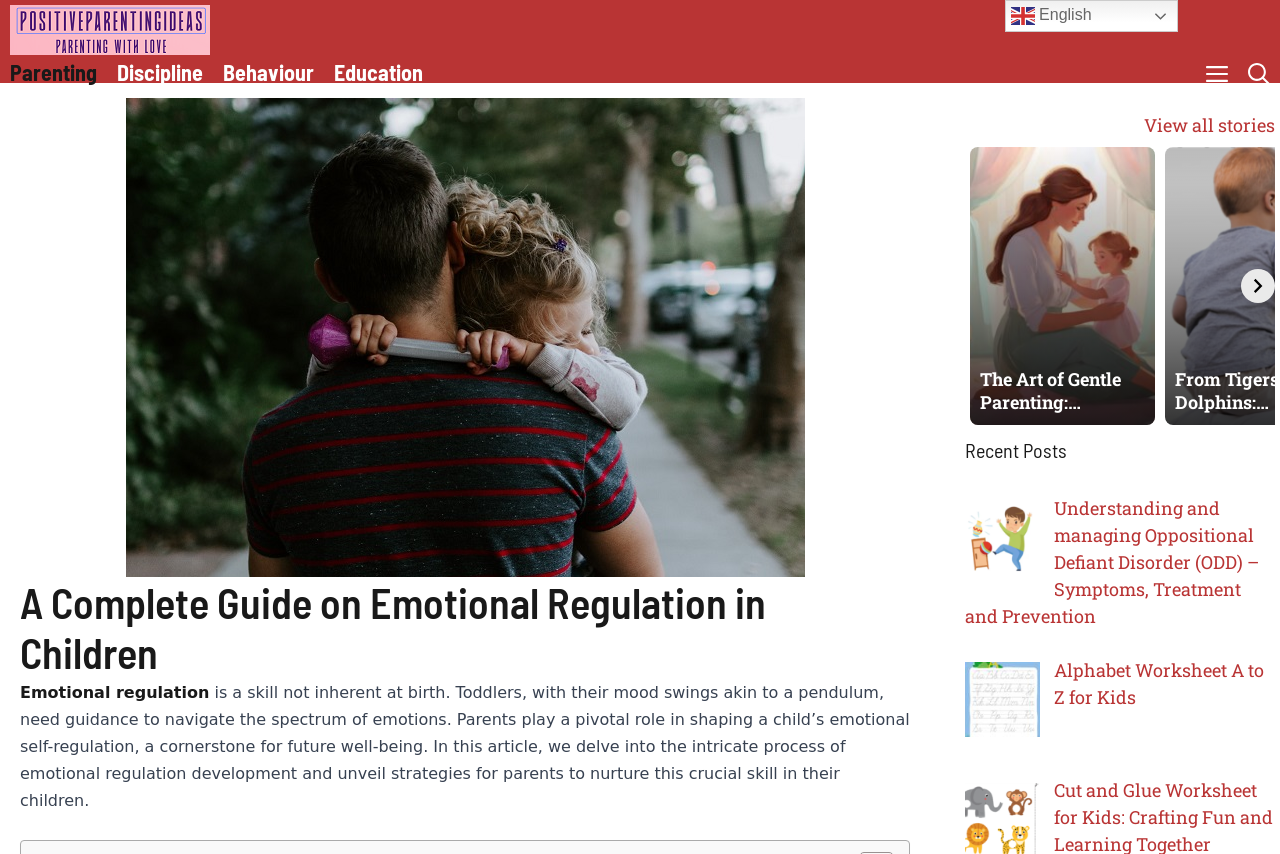Analyze the image and provide a detailed answer to the question: What is the language of the website?

The language of the website can be determined by the link 'en English' located at the top of the webpage, which suggests that the website is in English.